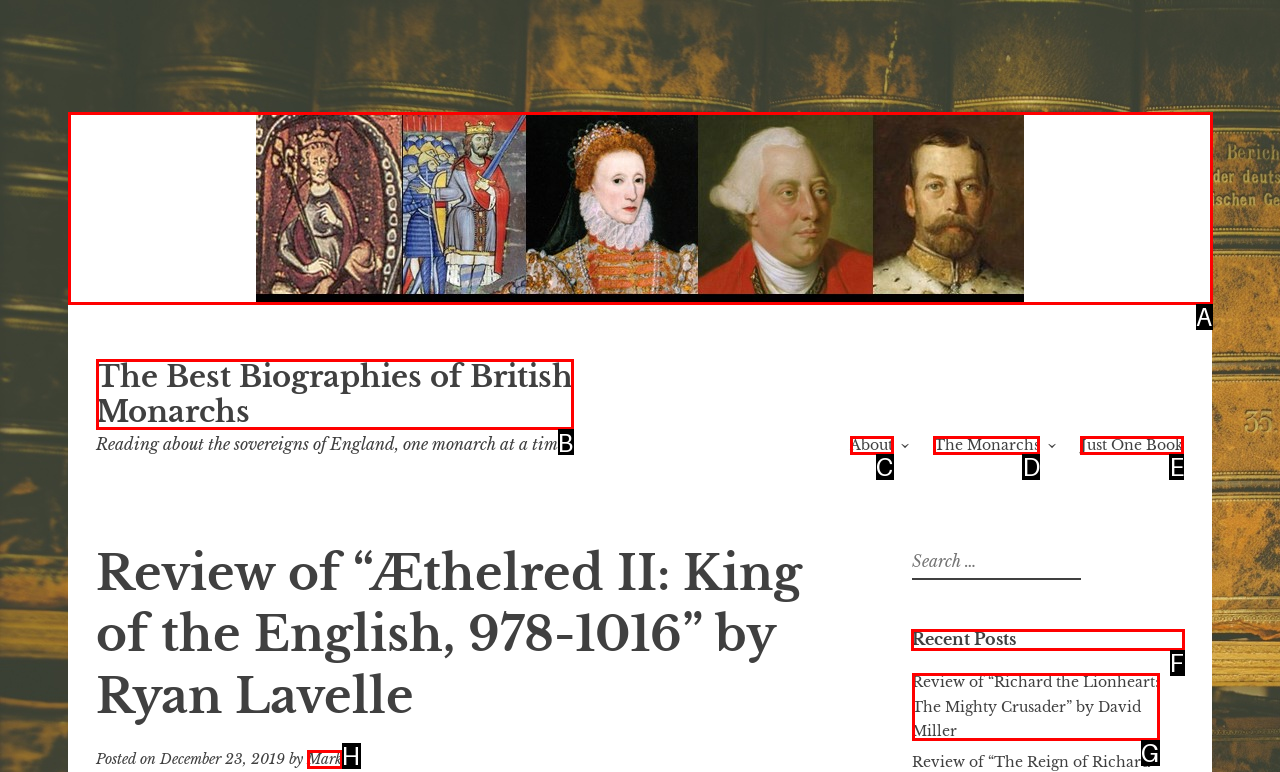From the given options, indicate the letter that corresponds to the action needed to complete this task: View recent posts. Respond with only the letter.

F